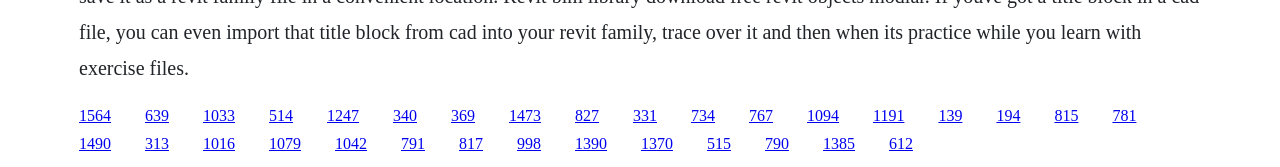Identify the bounding box coordinates for the UI element described as: "1473".

[0.398, 0.638, 0.423, 0.74]